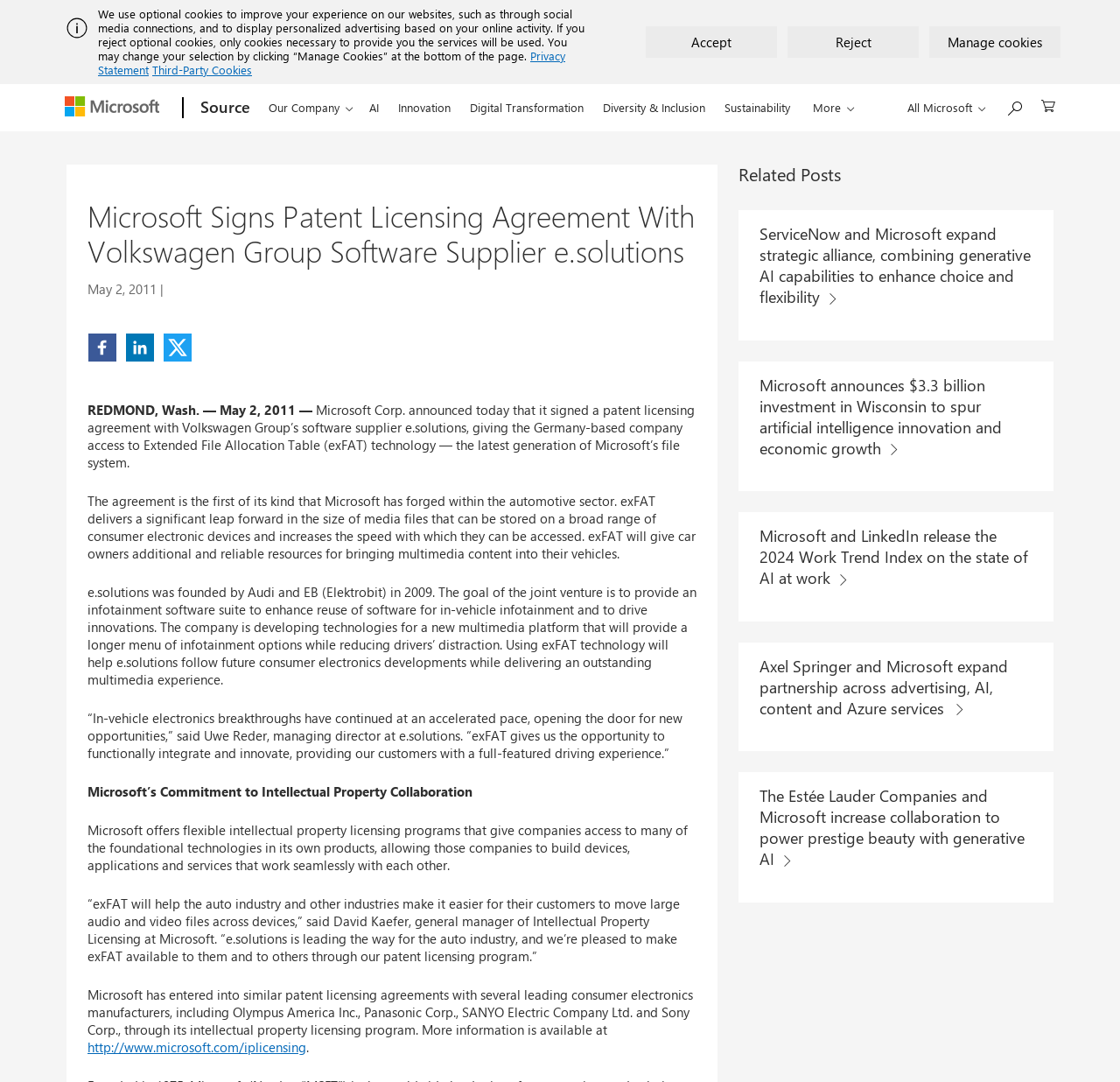Please determine the bounding box coordinates of the element to click in order to execute the following instruction: "Search news.microsoft.com/source". The coordinates should be four float numbers between 0 and 1, specified as [left, top, right, bottom].

[0.889, 0.08, 0.92, 0.117]